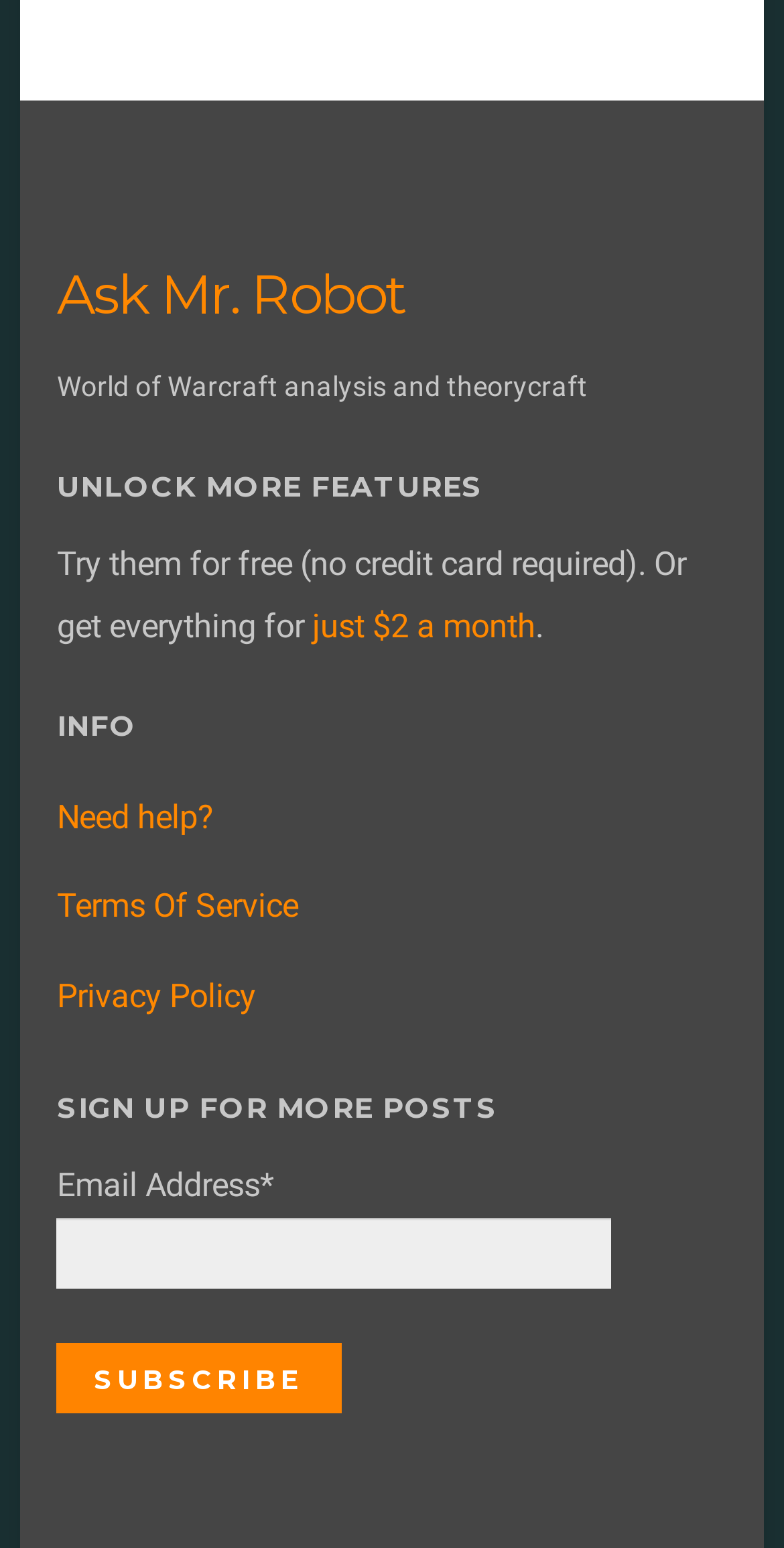What is the text of the first link on the webpage?
Using the image, respond with a single word or phrase.

Ask Mr. Robot